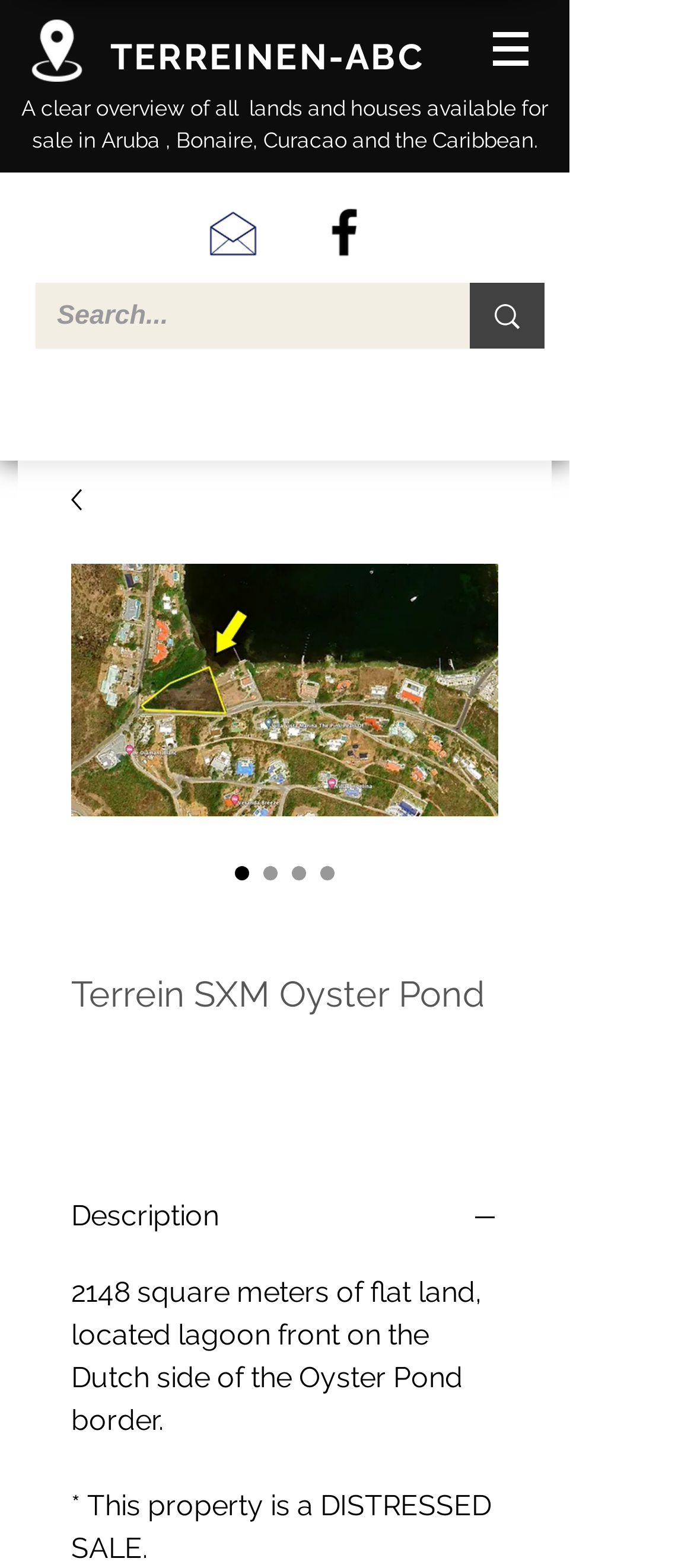Find the main header of the webpage and produce its text content.

Terrein SXM Oyster Pond